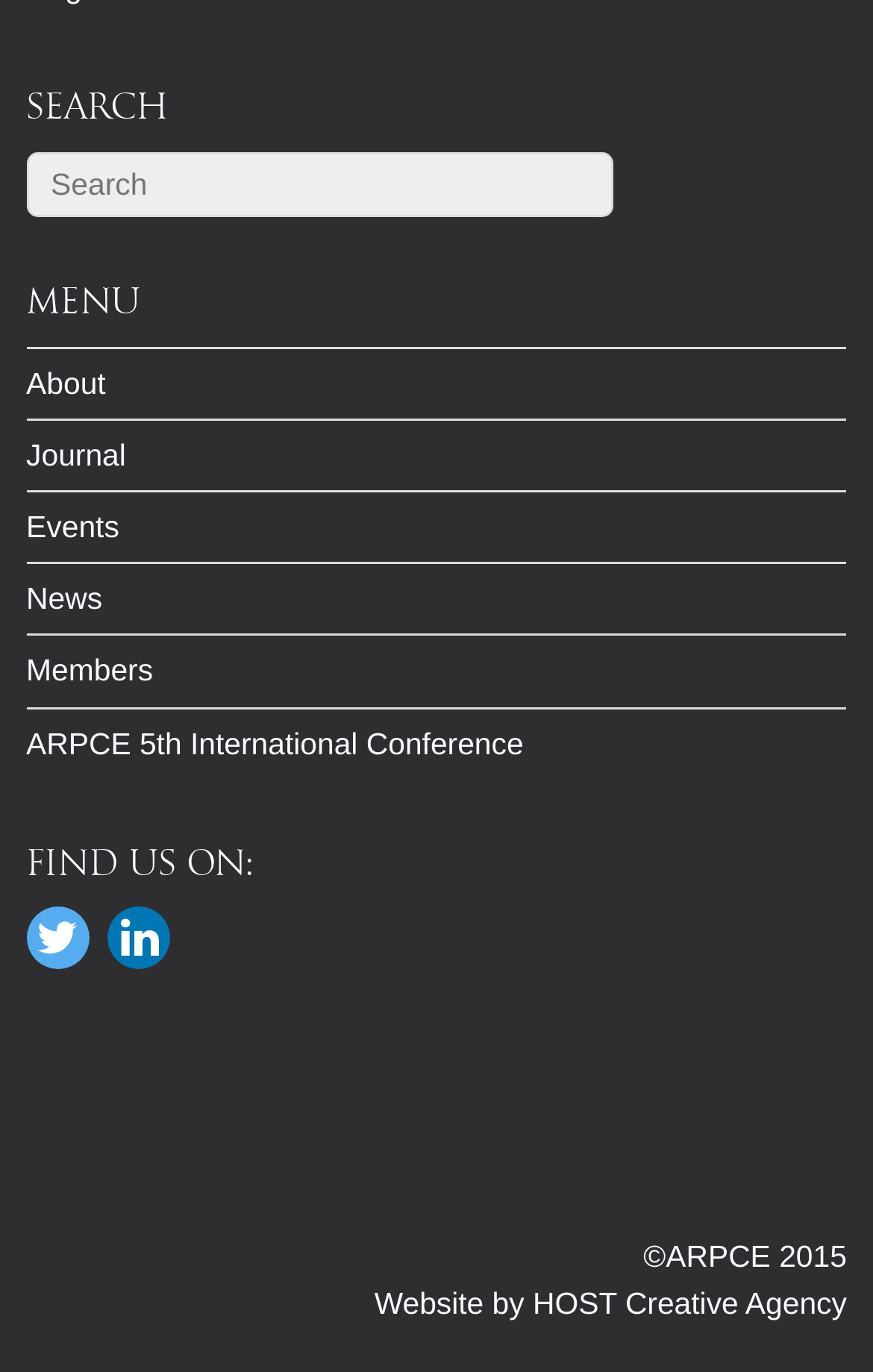Identify the bounding box of the UI element described as follows: "GET THE LATEST". Provide the coordinates as four float numbers in the range of 0 to 1 [left, top, right, bottom].

None